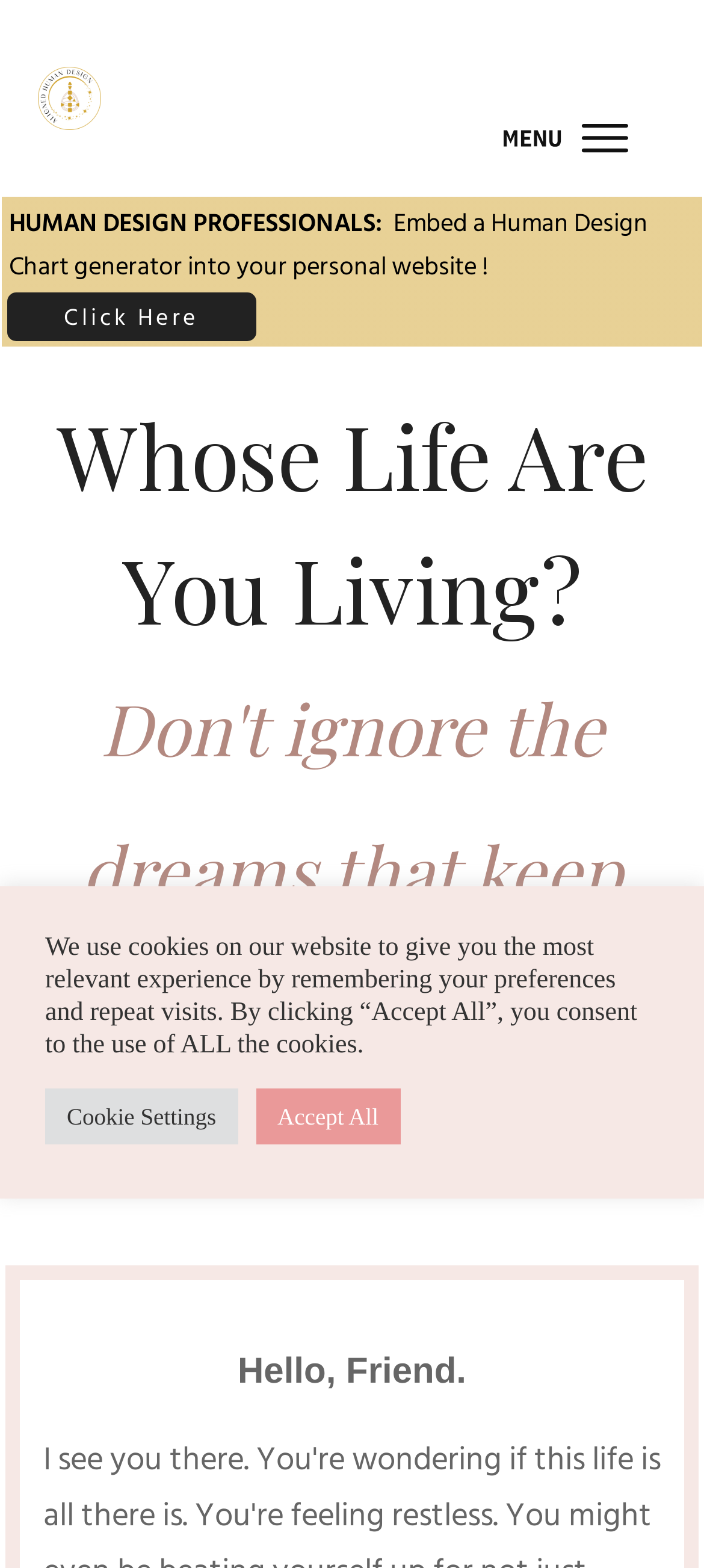Is there a way to customize the website experience?
Using the picture, provide a one-word or short phrase answer.

Yes